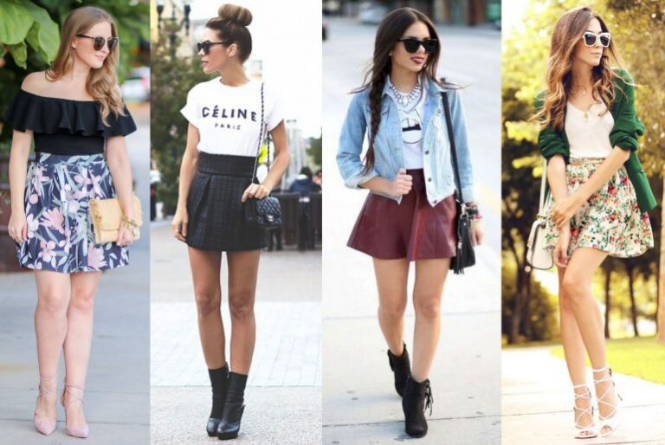What type of shoes are worn with the black skater skirt in the second outfit?
Look at the image and construct a detailed response to the question.

The caption describes the second outfit as featuring a black skater skirt and a graphic tee, complemented by stylish ankle boots, ideal for a trendy city outing.